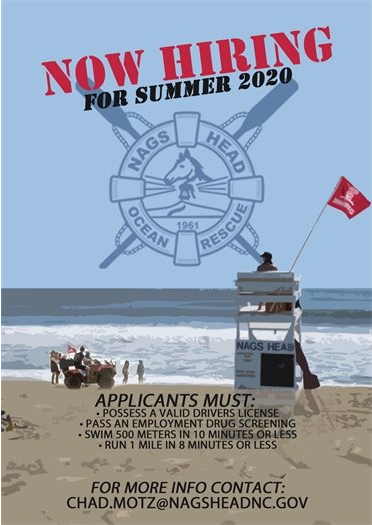What is the contact email provided for further inquiries?
Utilize the information in the image to give a detailed answer to the question.

The poster provides the contact email CHAD.MOTZ@NAGHEADNC.GOV for interested individuals to reach out for more information, making it a direct point of contact for those who want to learn more about the lifeguard position.